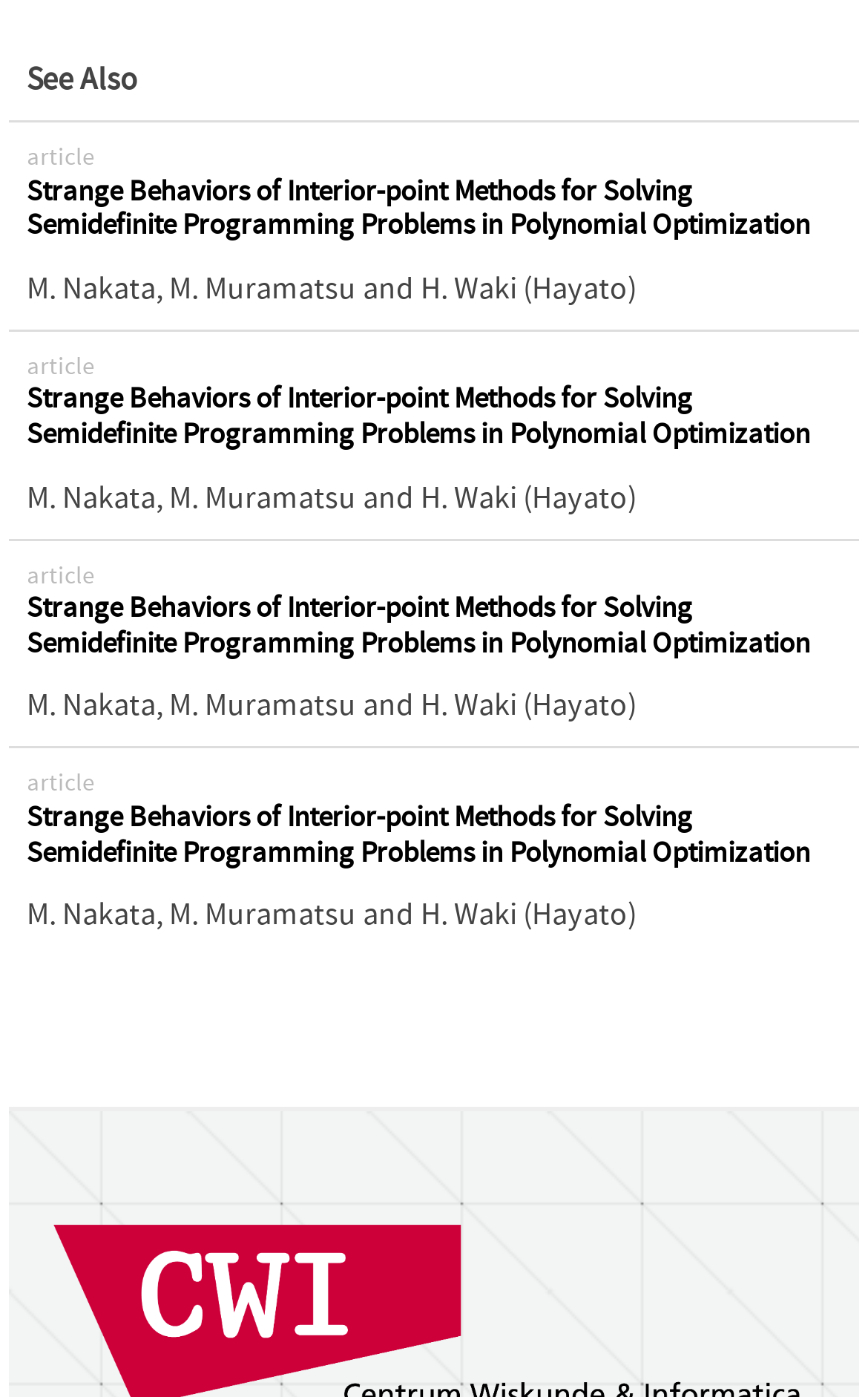Bounding box coordinates are to be given in the format (top-left x, top-left y, bottom-right x, bottom-right y). All values must be floating point numbers between 0 and 1. Provide the bounding box coordinate for the UI element described as: M. Nakata

[0.031, 0.493, 0.179, 0.519]